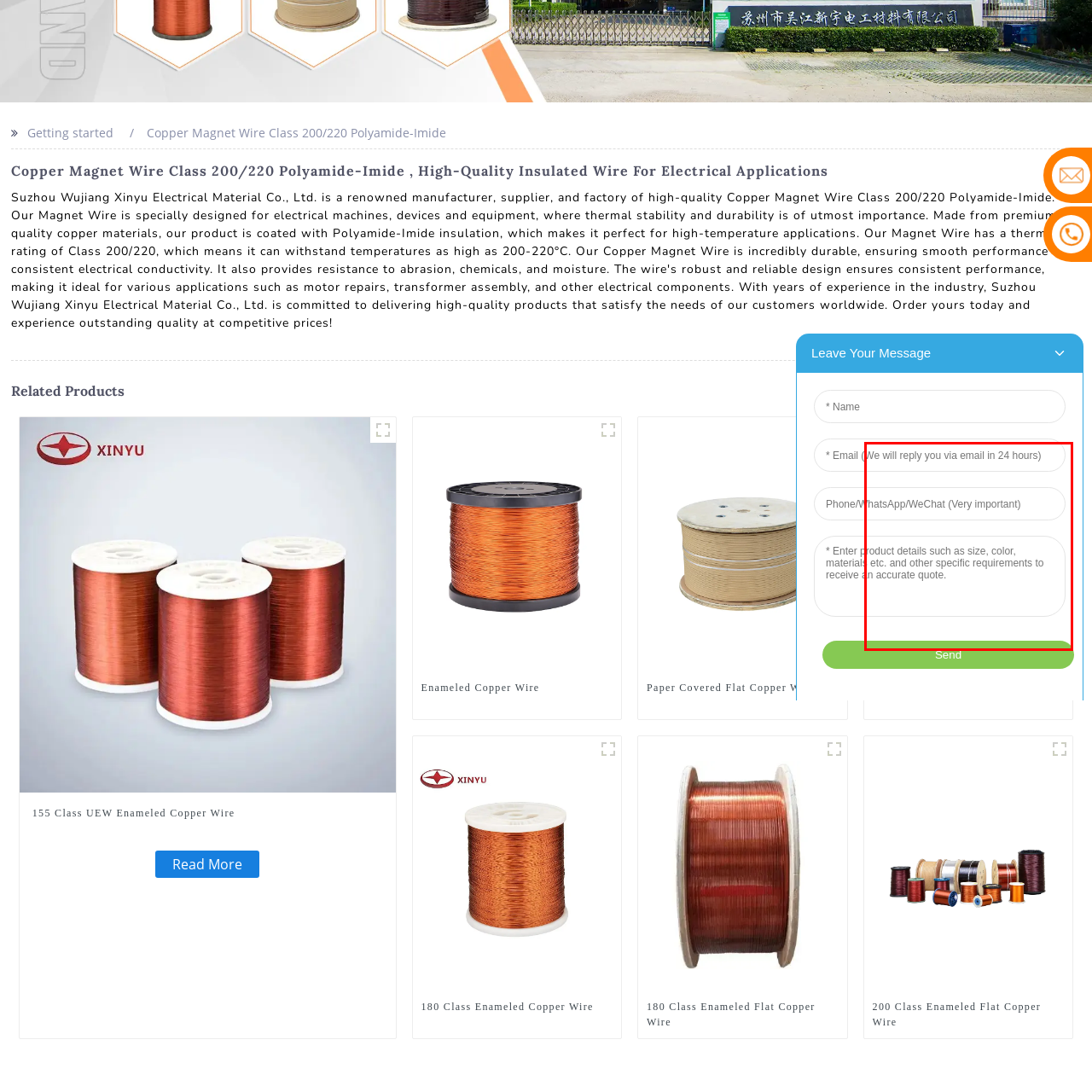Is the image part of a collection?
Observe the image inside the red bounding box carefully and answer the question in detail.

The caption states that the image is part of a collection that includes other related products, implying that the image is not a standalone product showcase, but rather one of many products presented together.